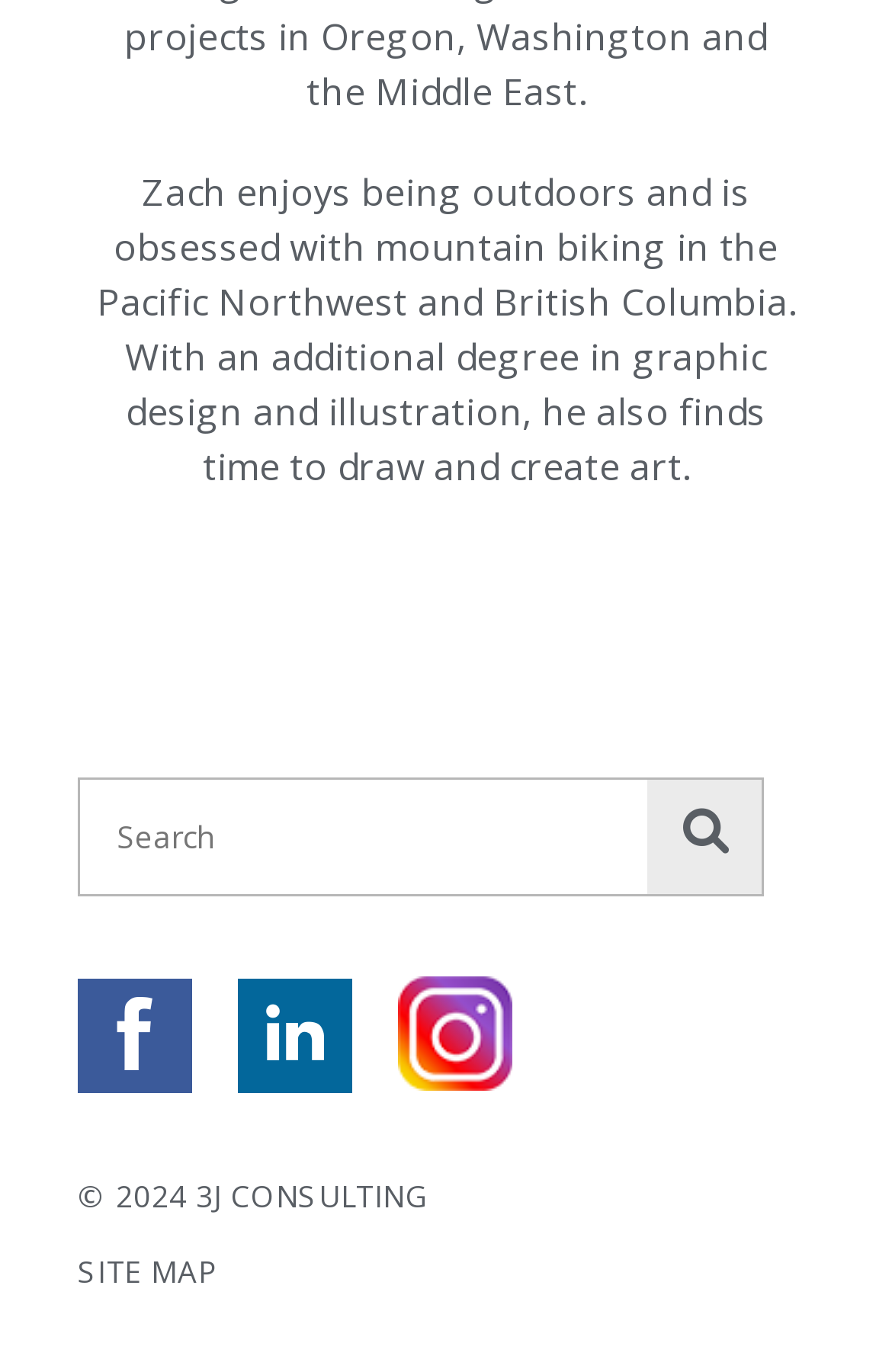How many social media links are there?
Look at the image and respond with a single word or a short phrase.

3